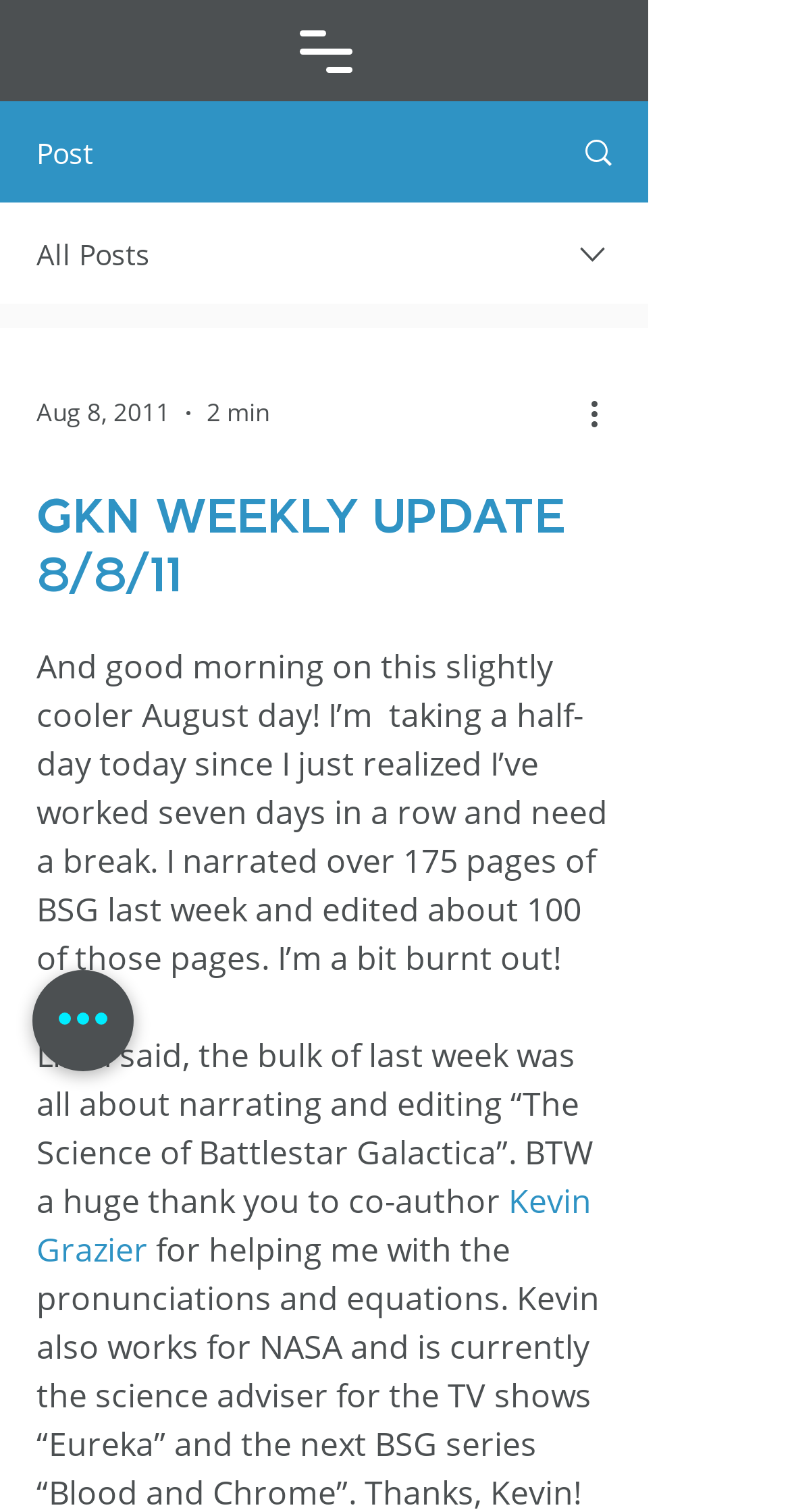What is the author's occupation?
Using the image, respond with a single word or phrase.

Narrator and editor